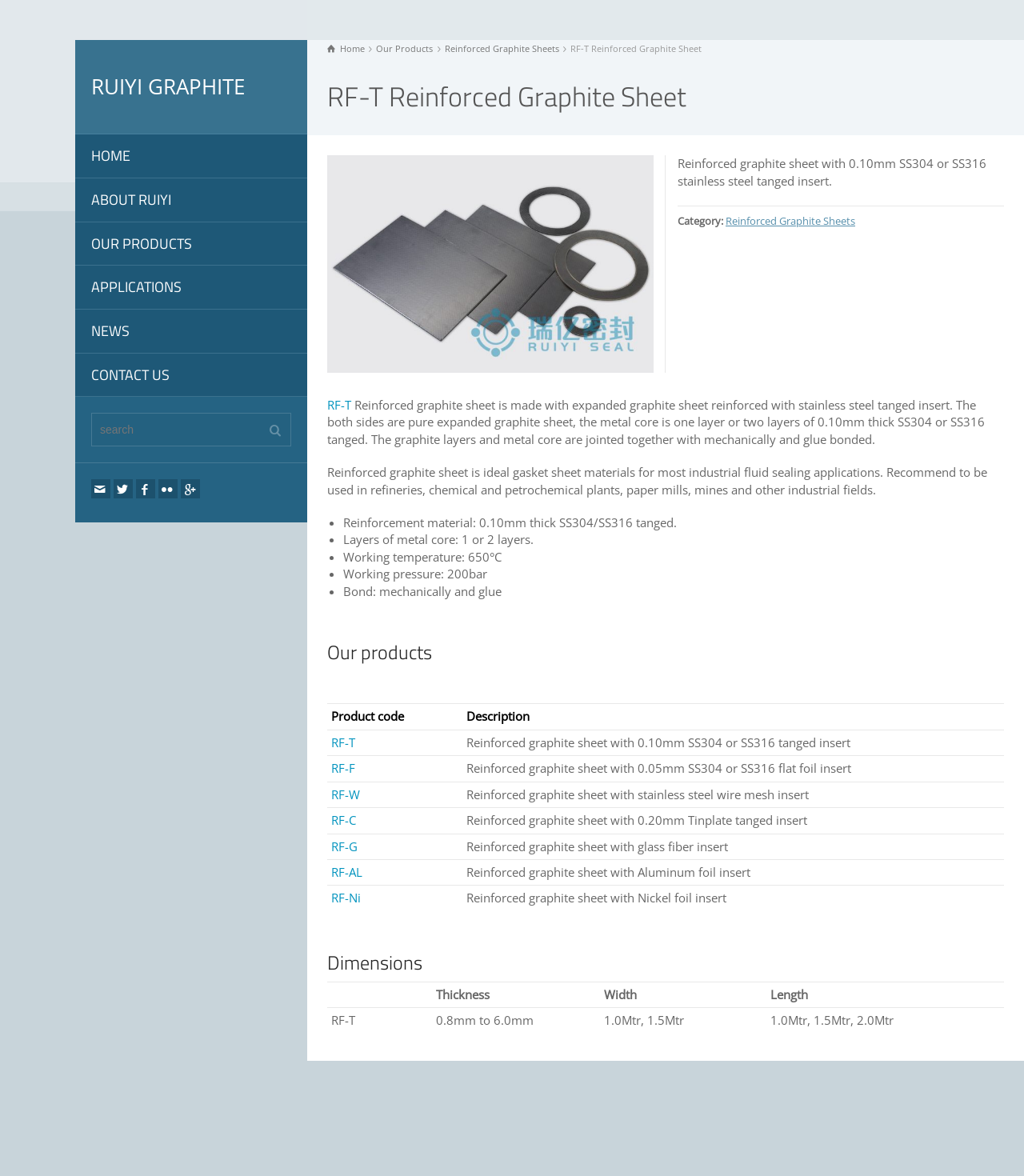Given the element description "Reinforced Graphite Sheets" in the screenshot, predict the bounding box coordinates of that UI element.

[0.434, 0.036, 0.546, 0.046]